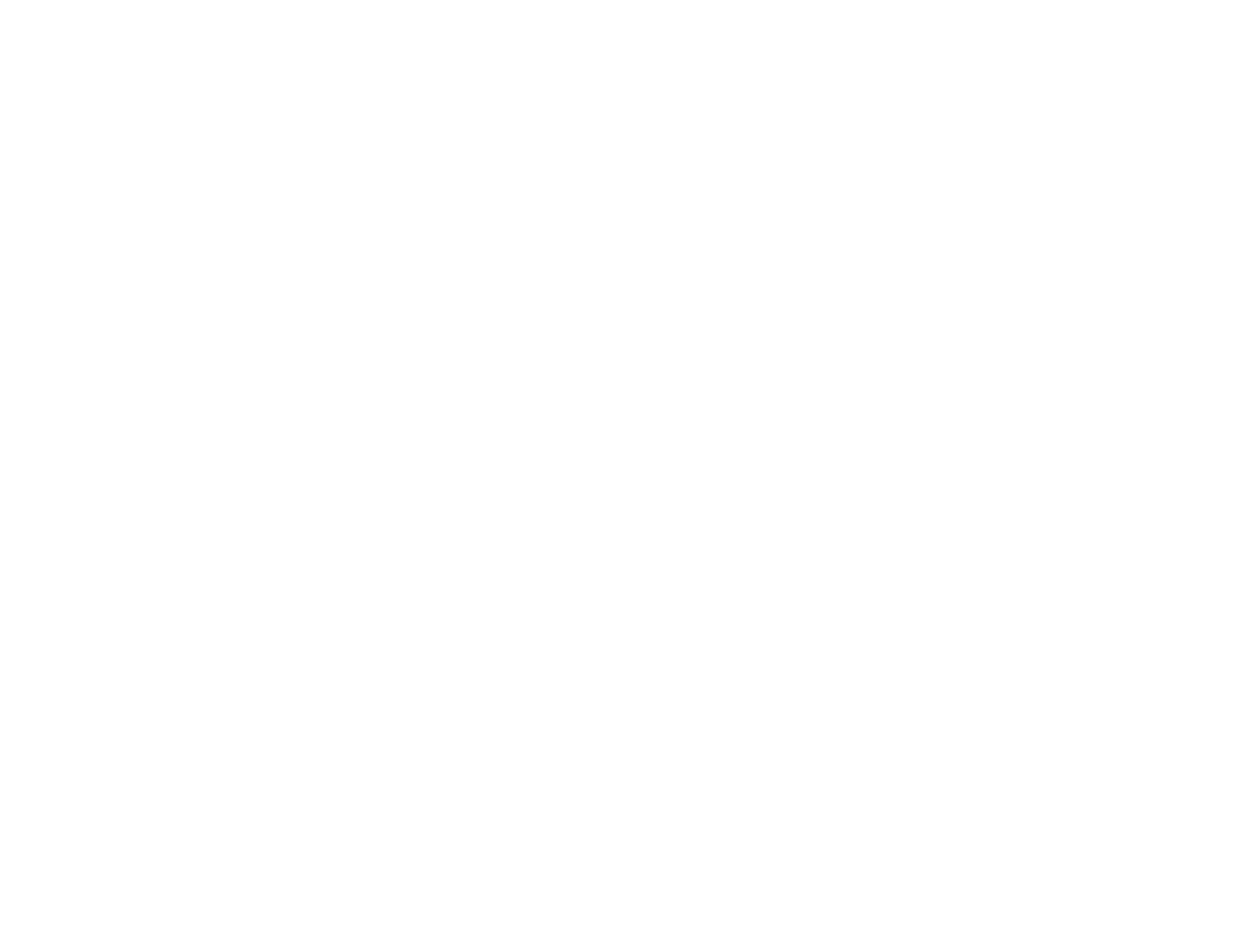Give a one-word or one-phrase response to the question:
How many links are there in the 'Follow Us' section?

3